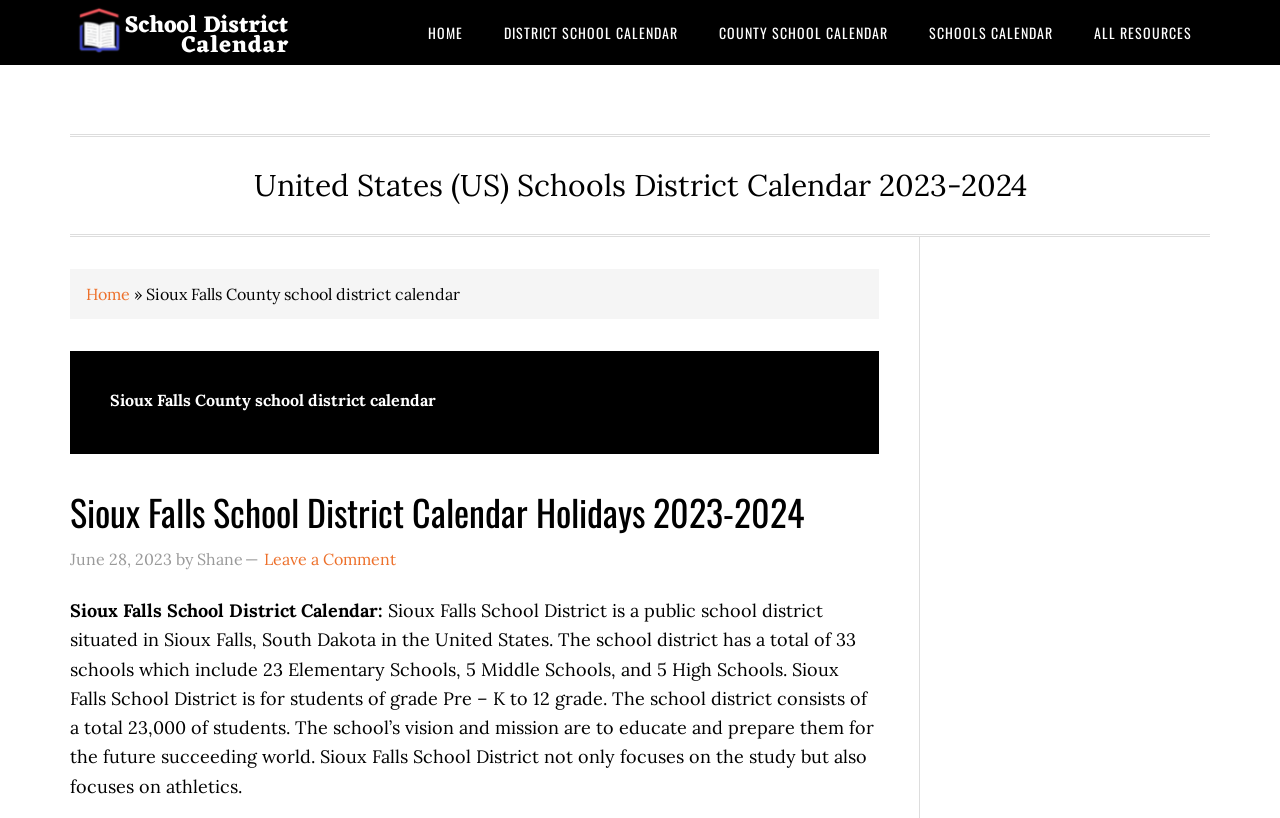Based on the element description Home, identify the bounding box of the UI element in the given webpage screenshot. The coordinates should be in the format (top-left x, top-left y, bottom-right x, bottom-right y) and must be between 0 and 1.

[0.32, 0.0, 0.376, 0.079]